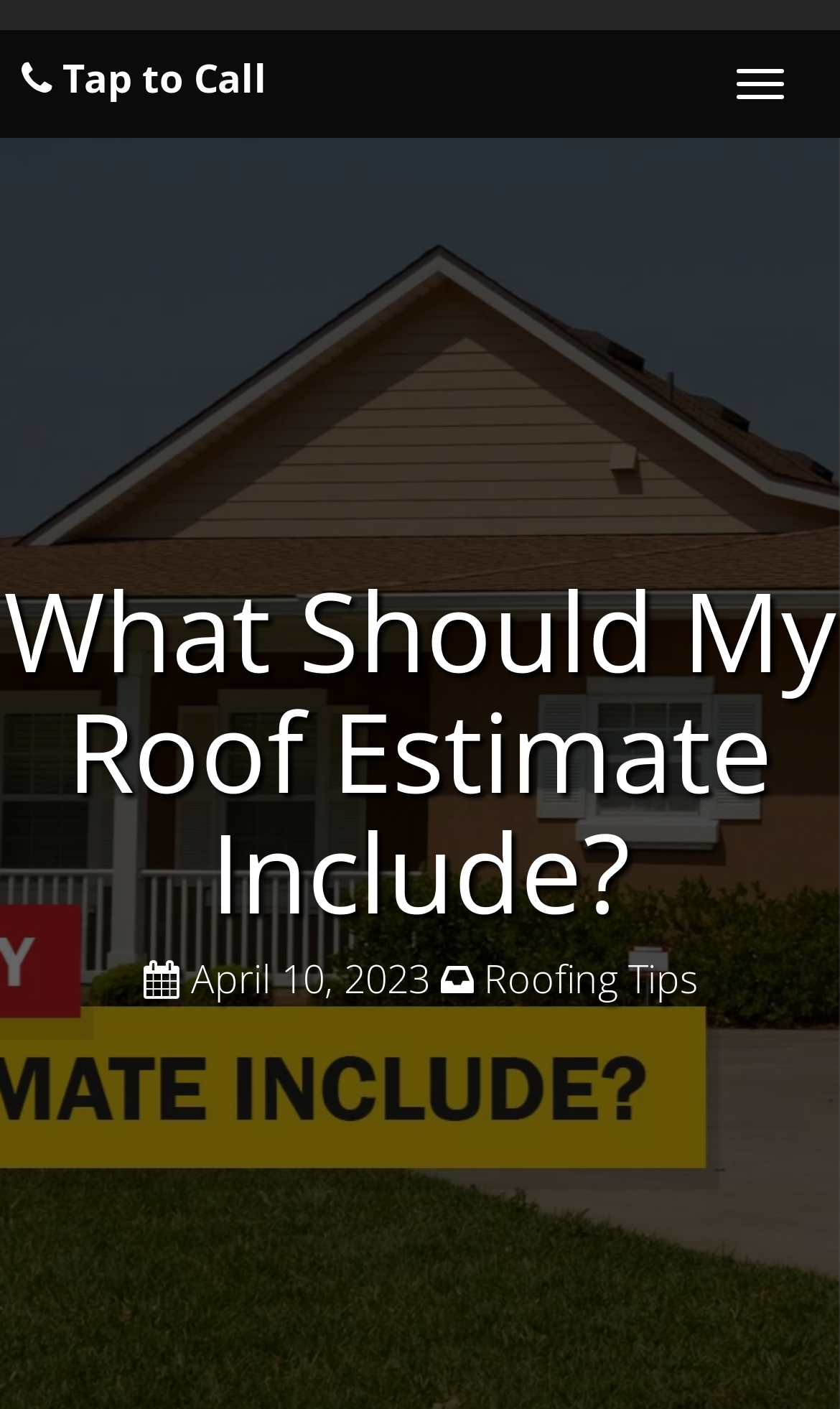Based on the element description Roofing Tips, identify the bounding box coordinates for the UI element. The coordinates should be in the format (top-left x, top-left y, bottom-right x, bottom-right y) and within the 0 to 1 range.

[0.576, 0.676, 0.829, 0.713]